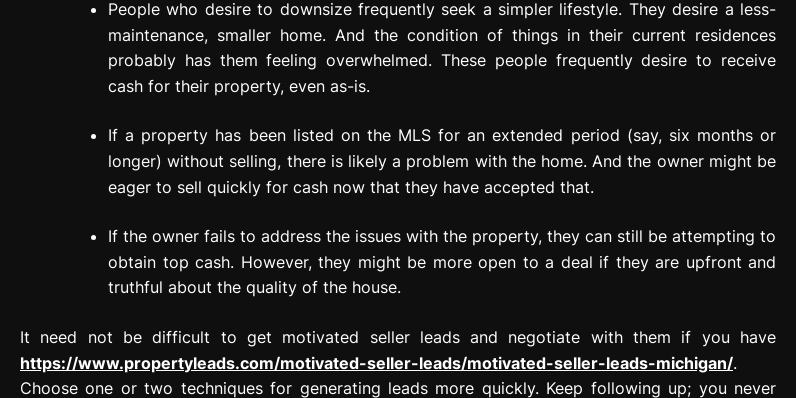What is the purpose of consistent follow-ups?
Answer the question with as much detail as you can, using the image as a reference.

The graphic suggests that consistent follow-ups are a key strategy in real estate negotiation, implying that they can help sellers generate leads quickly and successfully sell their properties.